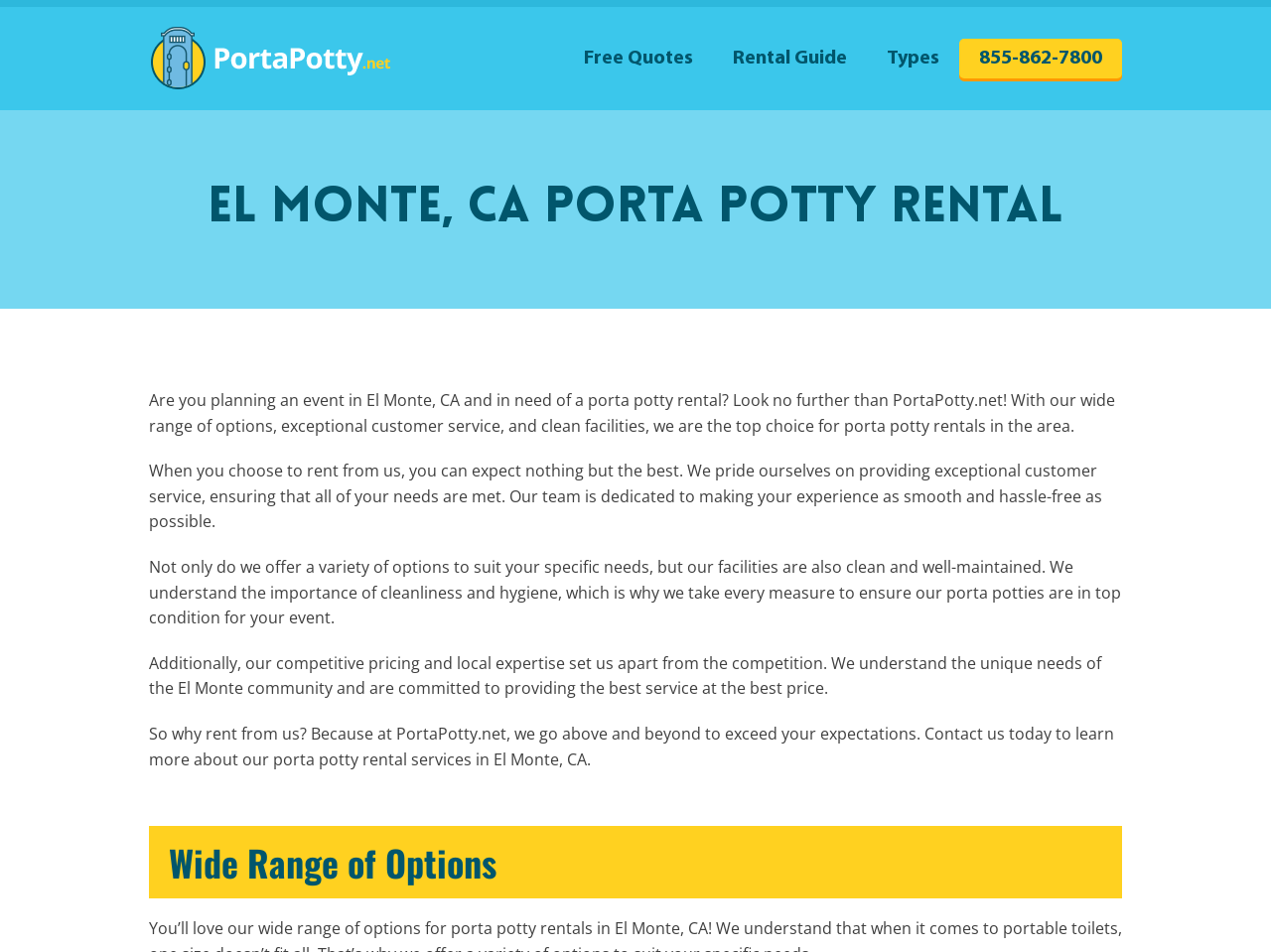Offer an in-depth caption of the entire webpage.

The webpage is about porta potty rental services in El Monte, CA, provided by PortaPotty.net. At the top left, there is a link and an image with the company's name, "PortaPotty.net". 

To the right of the company's name, there is a primary navigation menu with five links: "Free Quotes", "Rental Guide", "Types", and a phone number "855-862-7800". 

Below the navigation menu, there is a main heading "El Monte, CA Porta Potty Rental" followed by four paragraphs of text. The first paragraph explains the need for porta potty rentals in El Monte, CA, and how PortaPotty.net can provide the best service. The second paragraph highlights the company's exceptional customer service. The third paragraph emphasizes the cleanliness and maintenance of their facilities. The fourth paragraph mentions the competitive pricing and local expertise of the company.

Below these paragraphs, there is a subheading "Wide Range of Options".